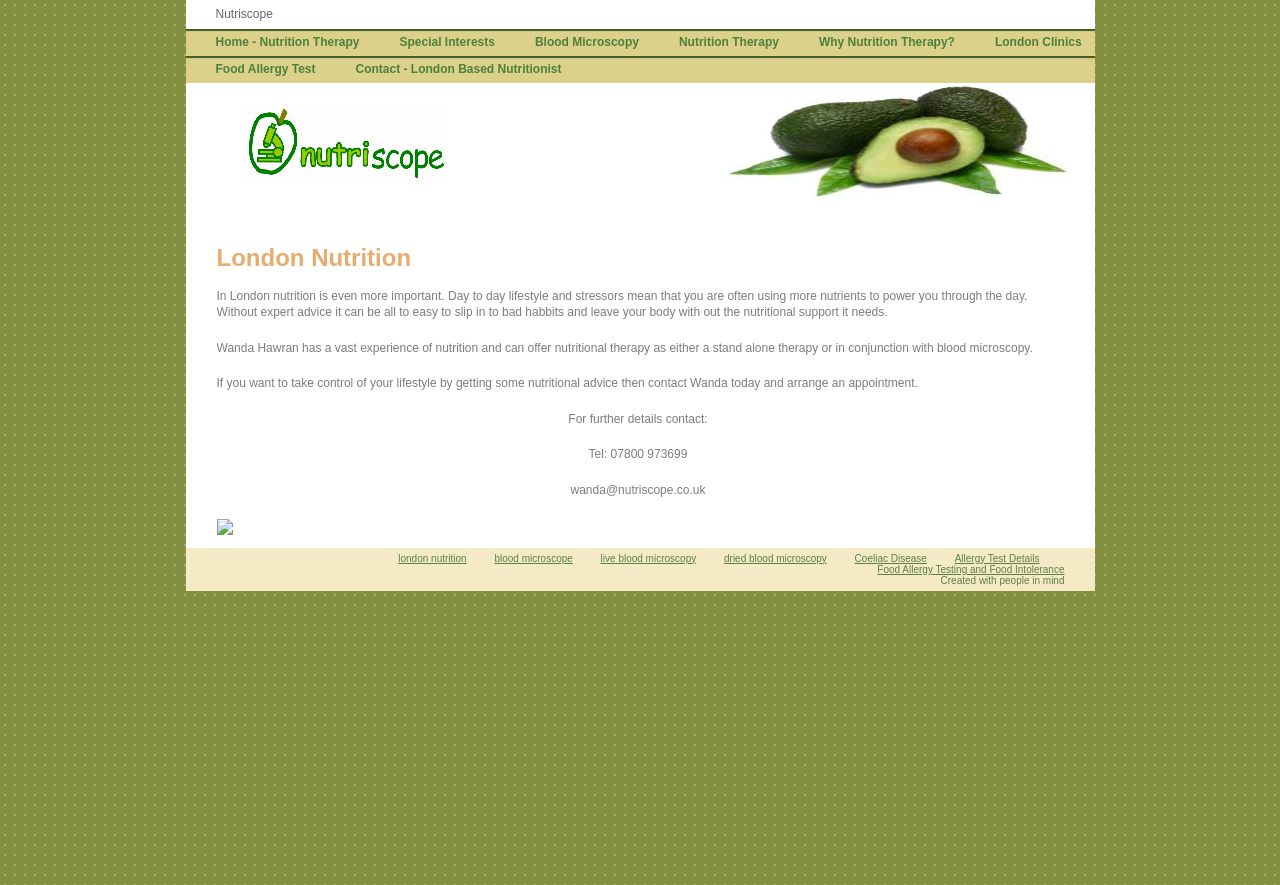Please specify the coordinates of the bounding box for the element that should be clicked to carry out this instruction: "Click on Home - Nutrition Therapy". The coordinates must be four float numbers between 0 and 1, formatted as [left, top, right, bottom].

[0.145, 0.033, 0.289, 0.063]